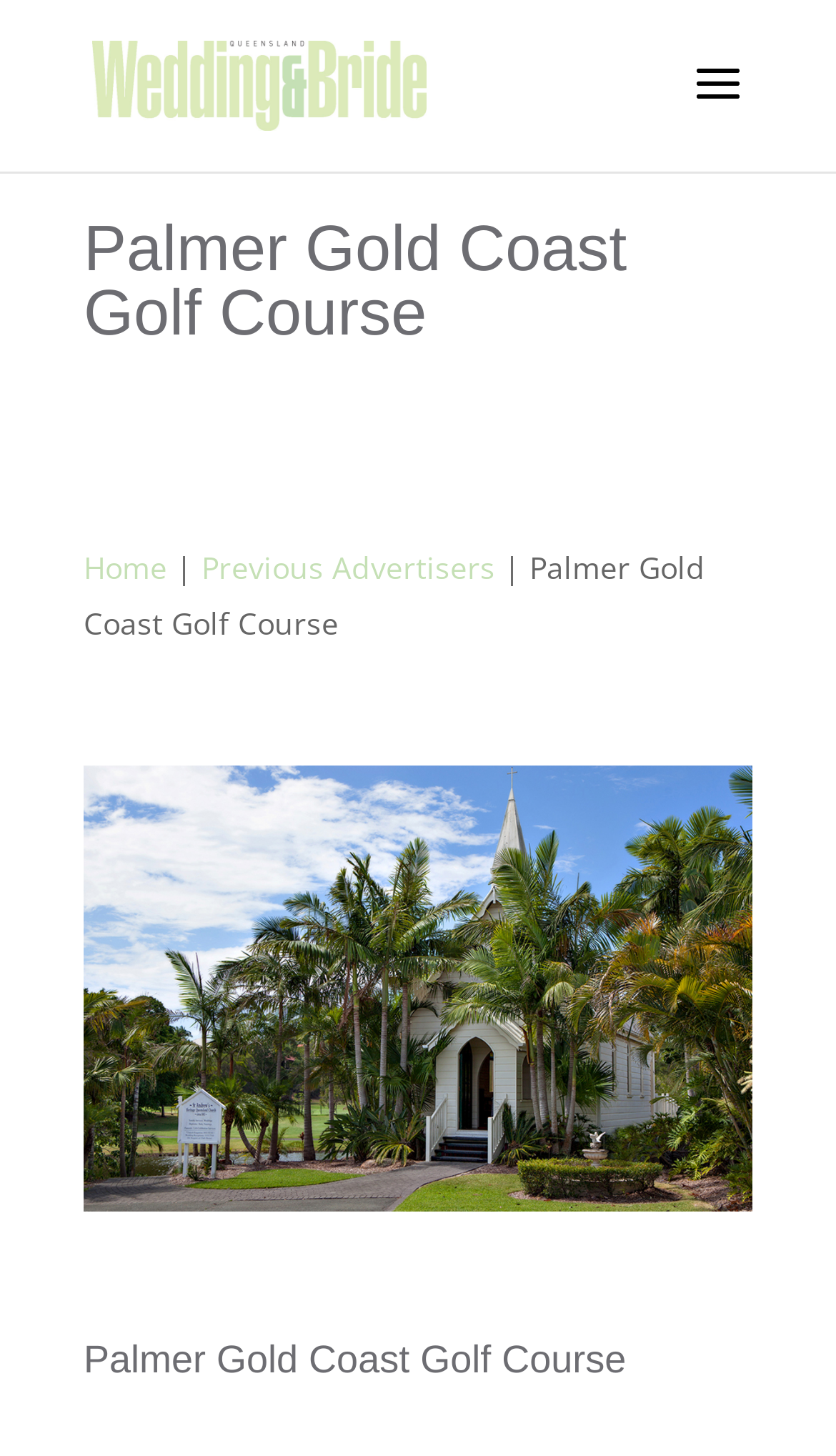Determine the bounding box coordinates (top-left x, top-left y, bottom-right x, bottom-right y) of the UI element described in the following text: Toggle navigation

None